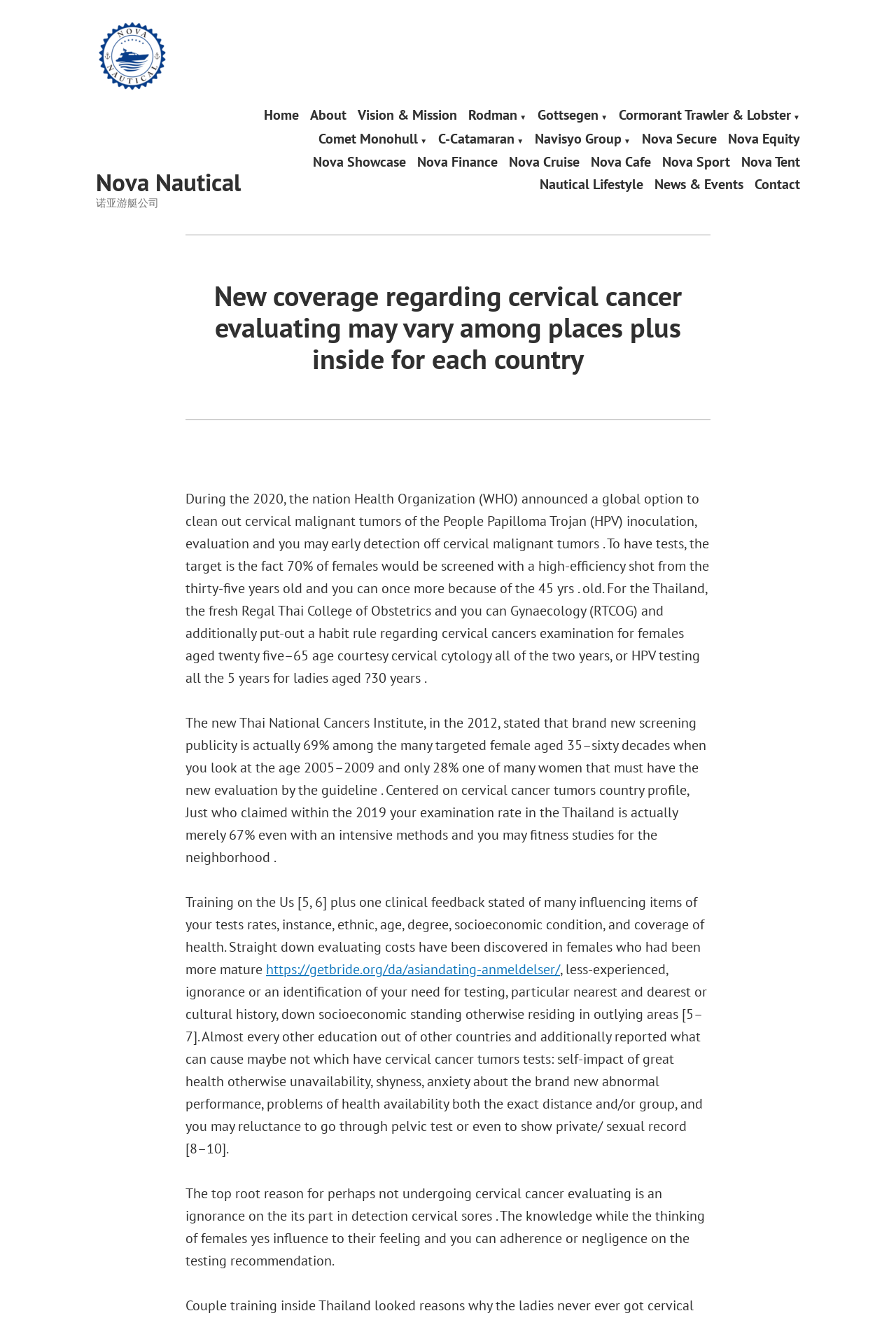Determine the bounding box coordinates for the region that must be clicked to execute the following instruction: "Read about Nova Secure".

[0.716, 0.101, 0.8, 0.11]